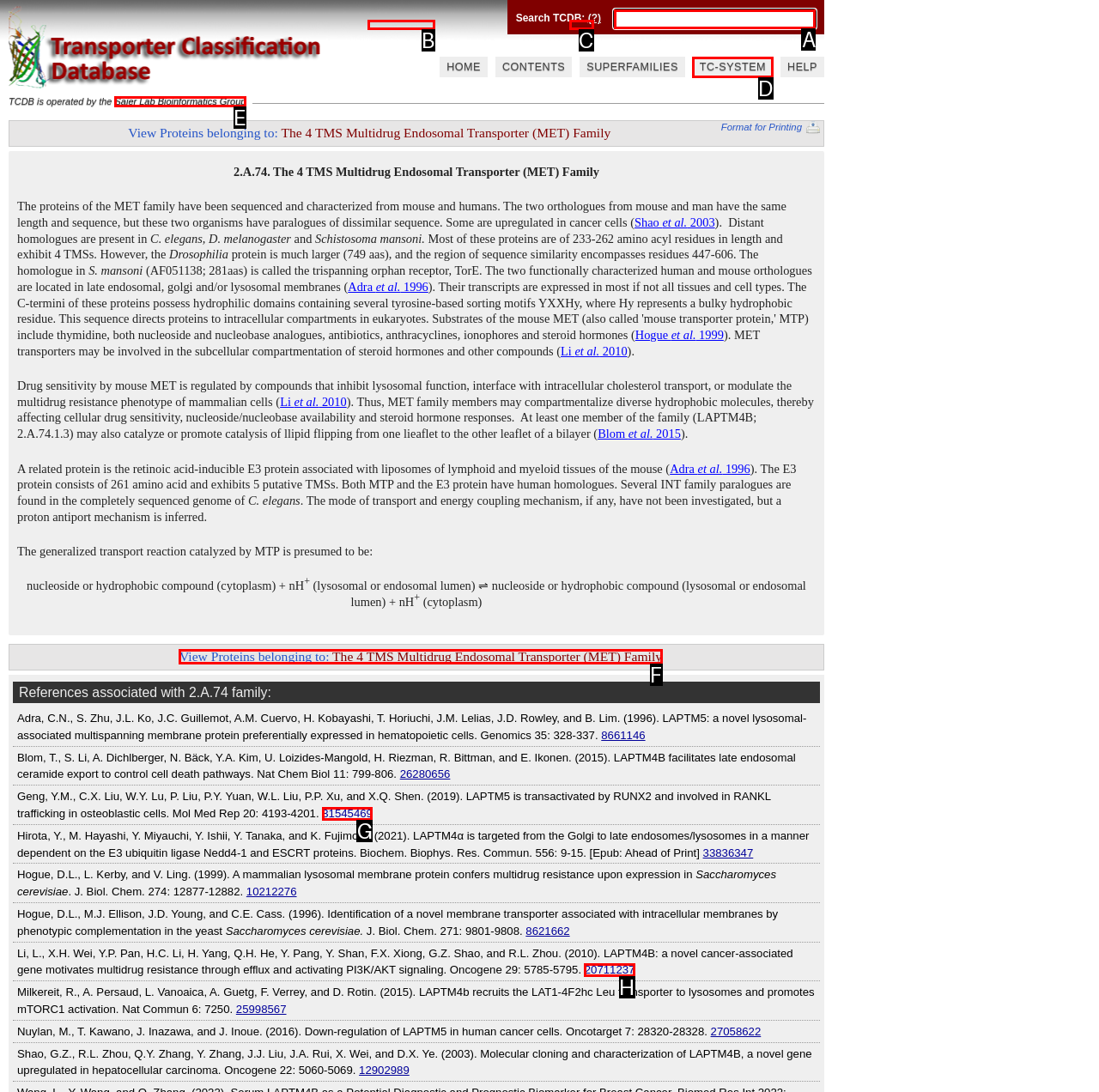Choose the HTML element that should be clicked to accomplish the task: Search TCDB. Answer with the letter of the chosen option.

A